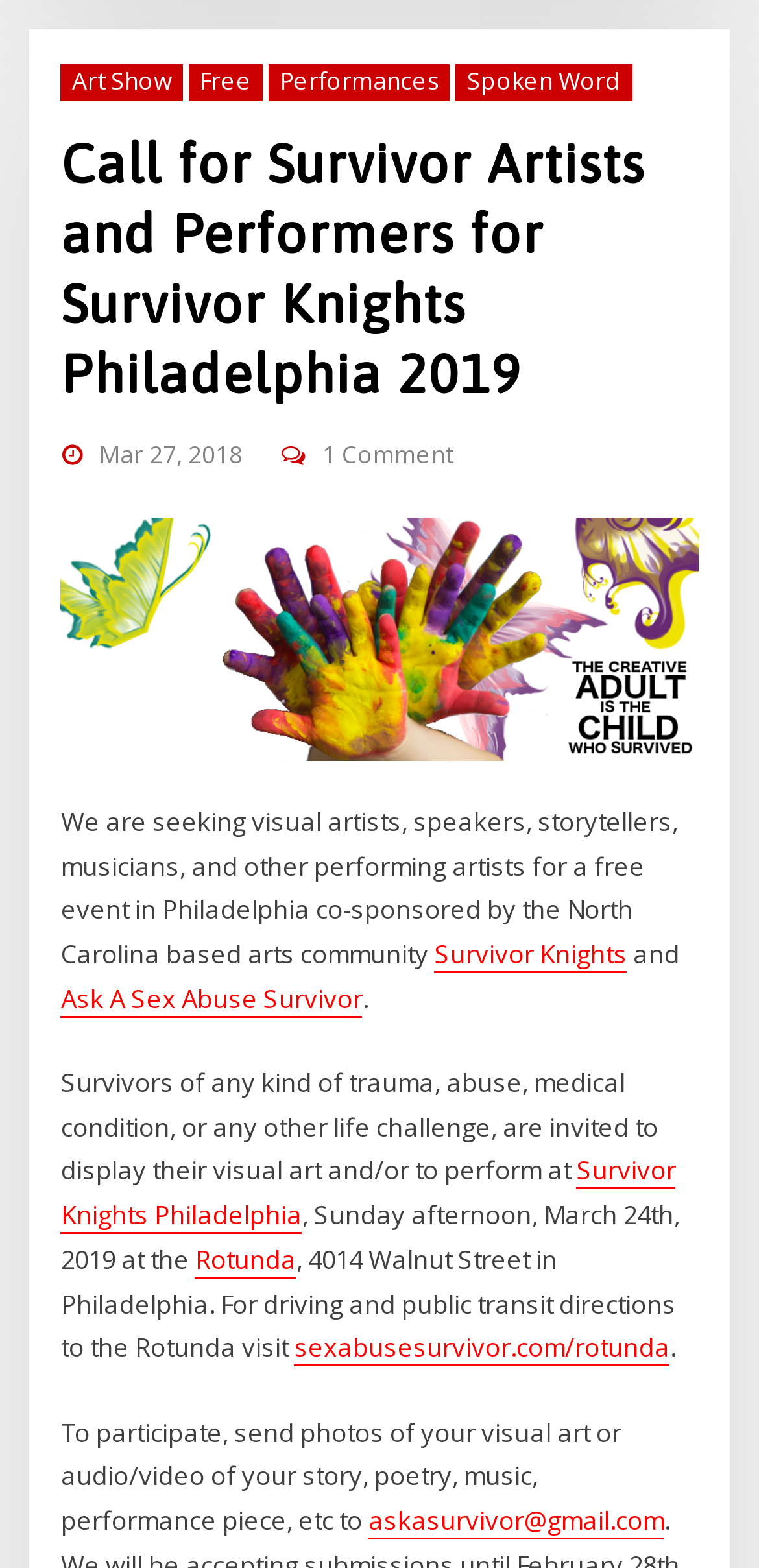Who is the organizer of the event?
Using the image, answer in one word or phrase.

Survivor Knights